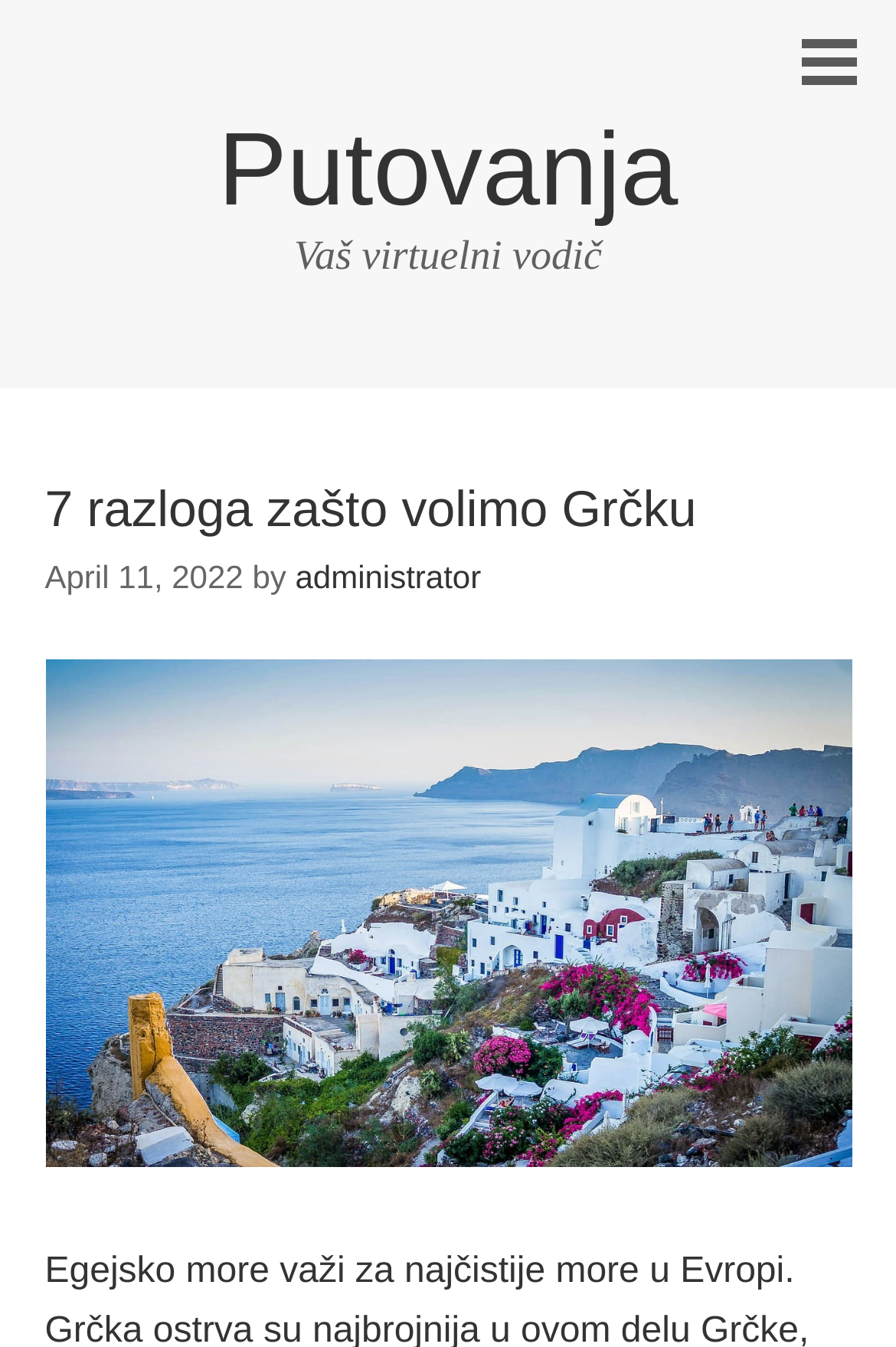What is the title of the first article?
Observe the image and answer the question with a one-word or short phrase response.

7 razloga zašto volimo Grčku